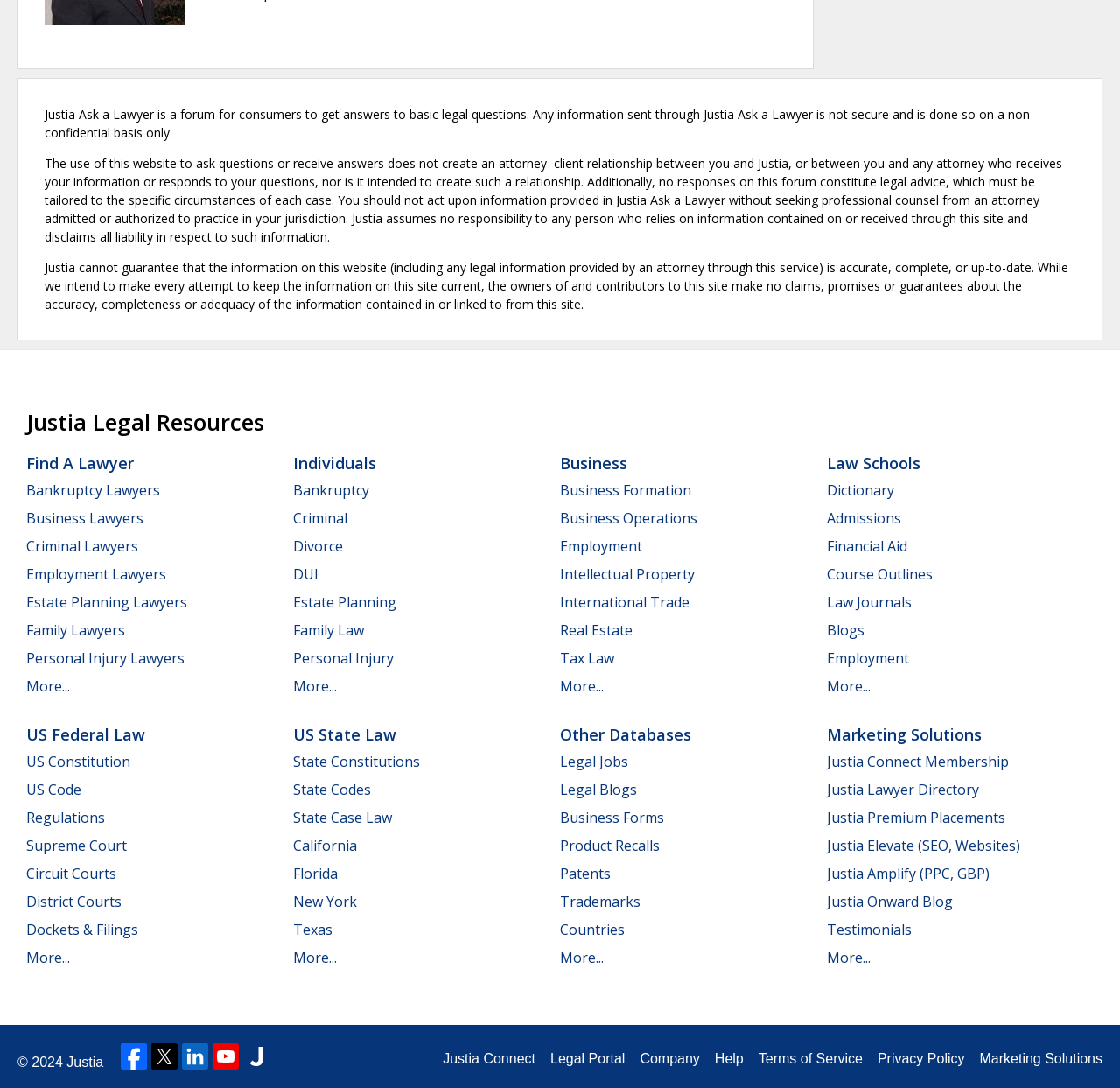What is the purpose of Justia Ask a Lawyer?
Please ensure your answer is as detailed and informative as possible.

Based on the static text at the top of the webpage, it is clear that Justia Ask a Lawyer is a forum for consumers to get answers to basic legal questions. This is stated explicitly in the text, which also provides disclaimers about the limitations of the service.